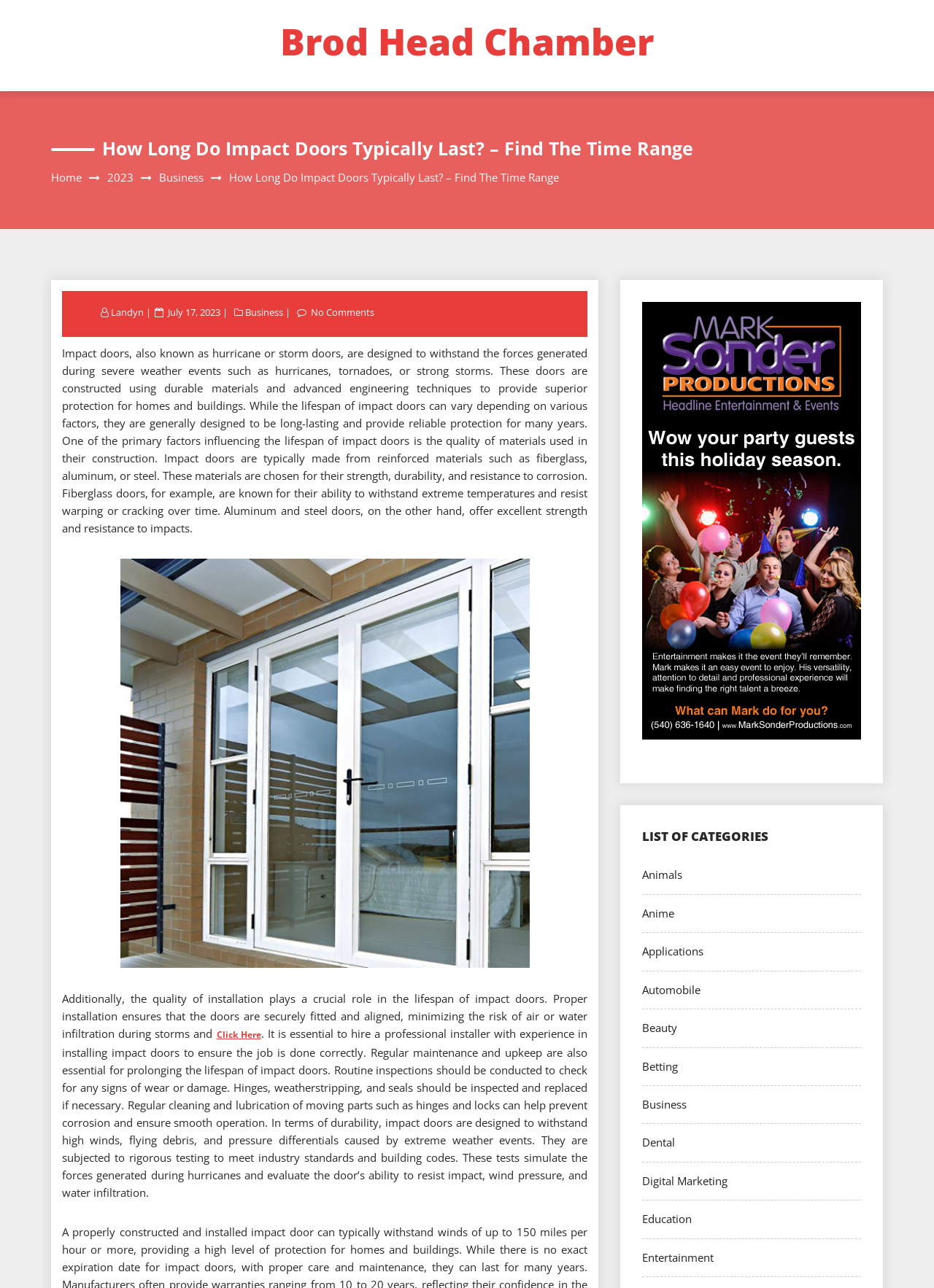From the webpage screenshot, identify the region described by Automobile. Provide the bounding box coordinates as (top-left x, top-left y, bottom-right x, bottom-right y), with each value being a floating point number between 0 and 1.

[0.688, 0.763, 0.75, 0.774]